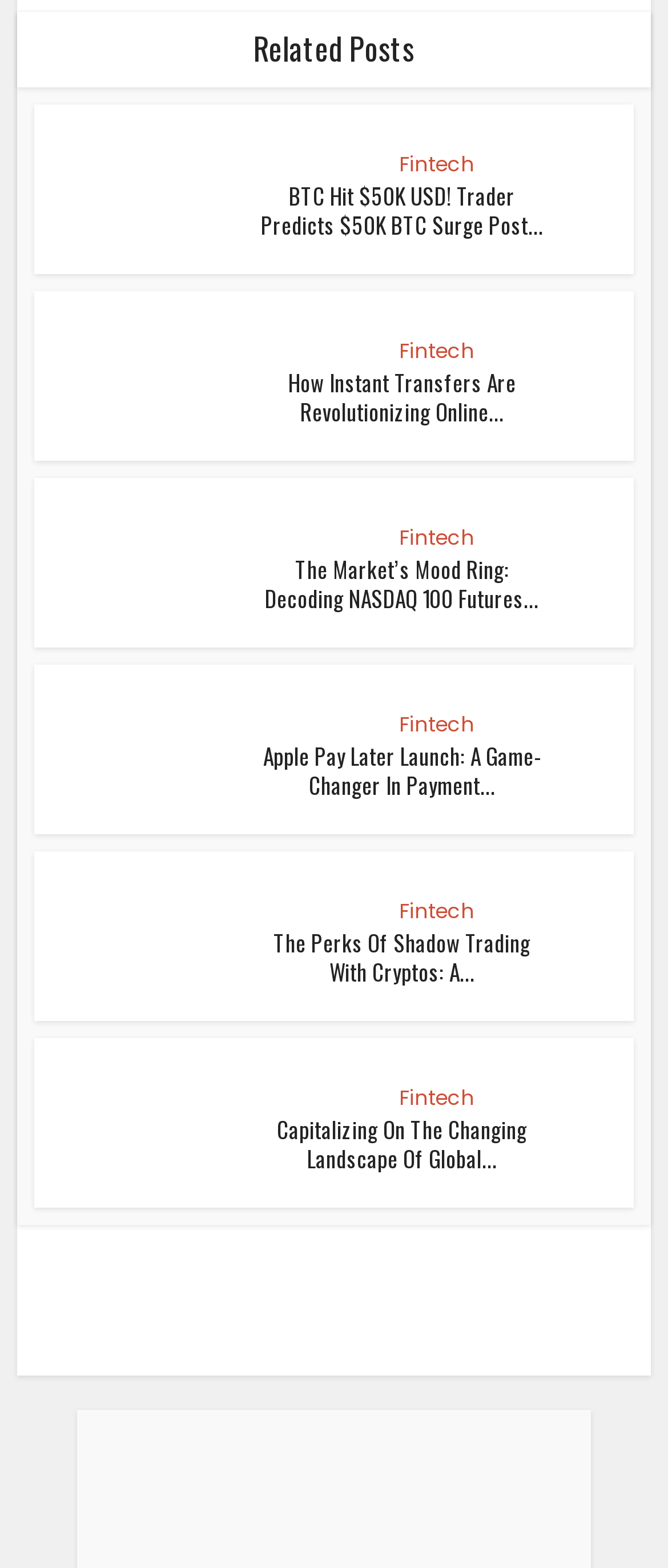Using the format (top-left x, top-left y, bottom-right x, bottom-right y), provide the bounding box coordinates for the described UI element. All values should be floating point numbers between 0 and 1: Throttle pedal tuning

None